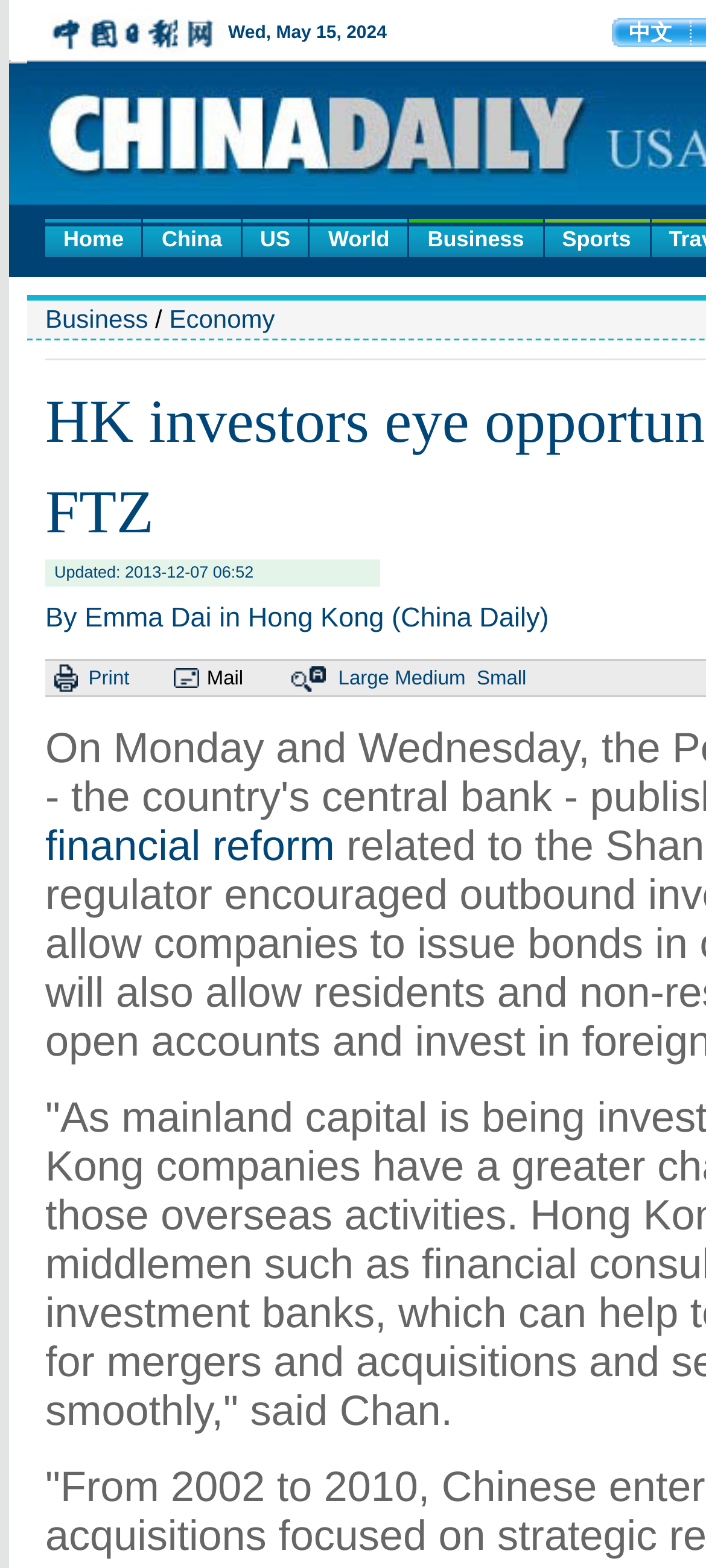Utilize the details in the image to give a detailed response to the question: What is the related topic mentioned in the article?

I scanned the webpage and found a link mentioning 'financial reform', which is likely a related topic to the current article.